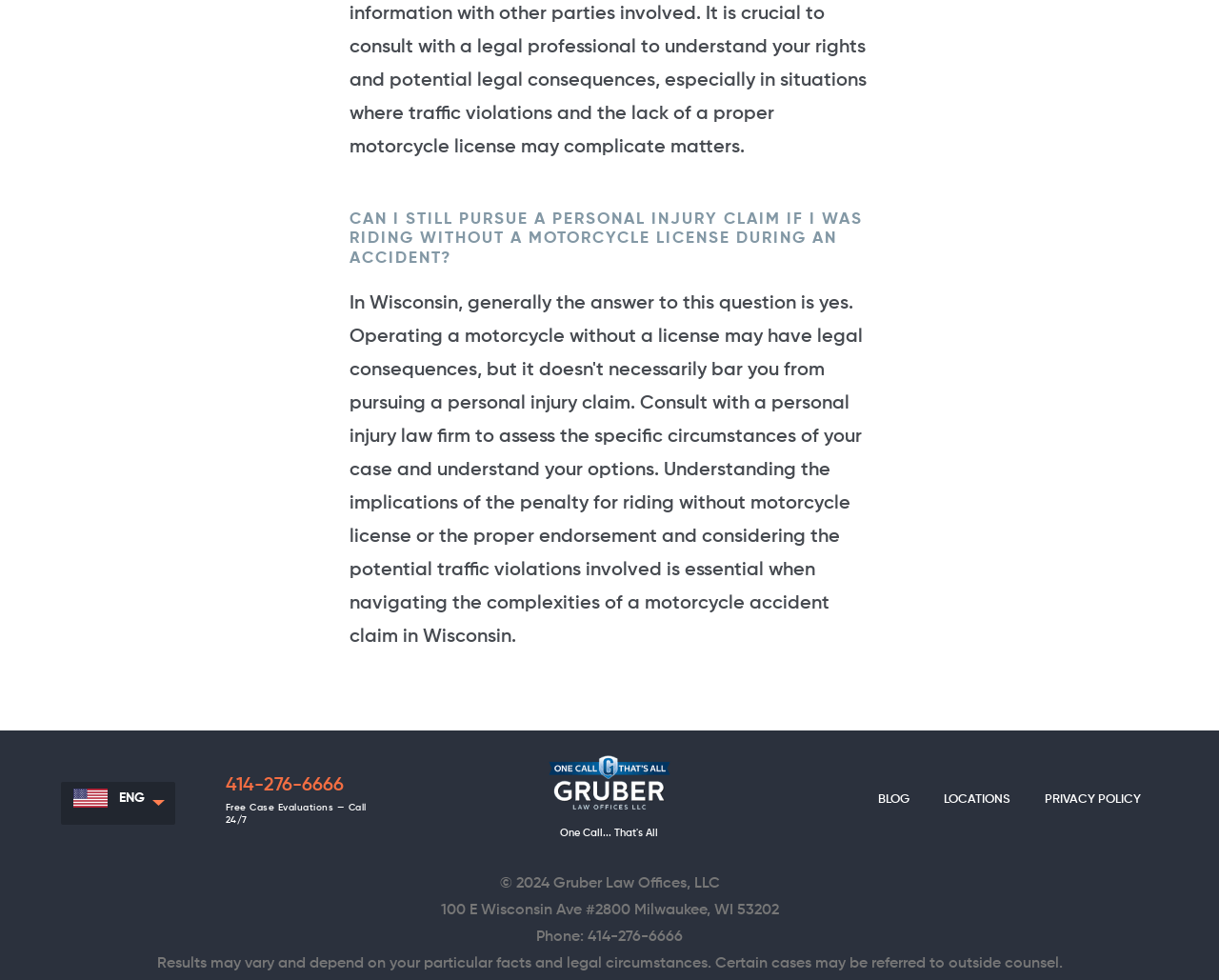What is the language of the webpage? Refer to the image and provide a one-word or short phrase answer.

English